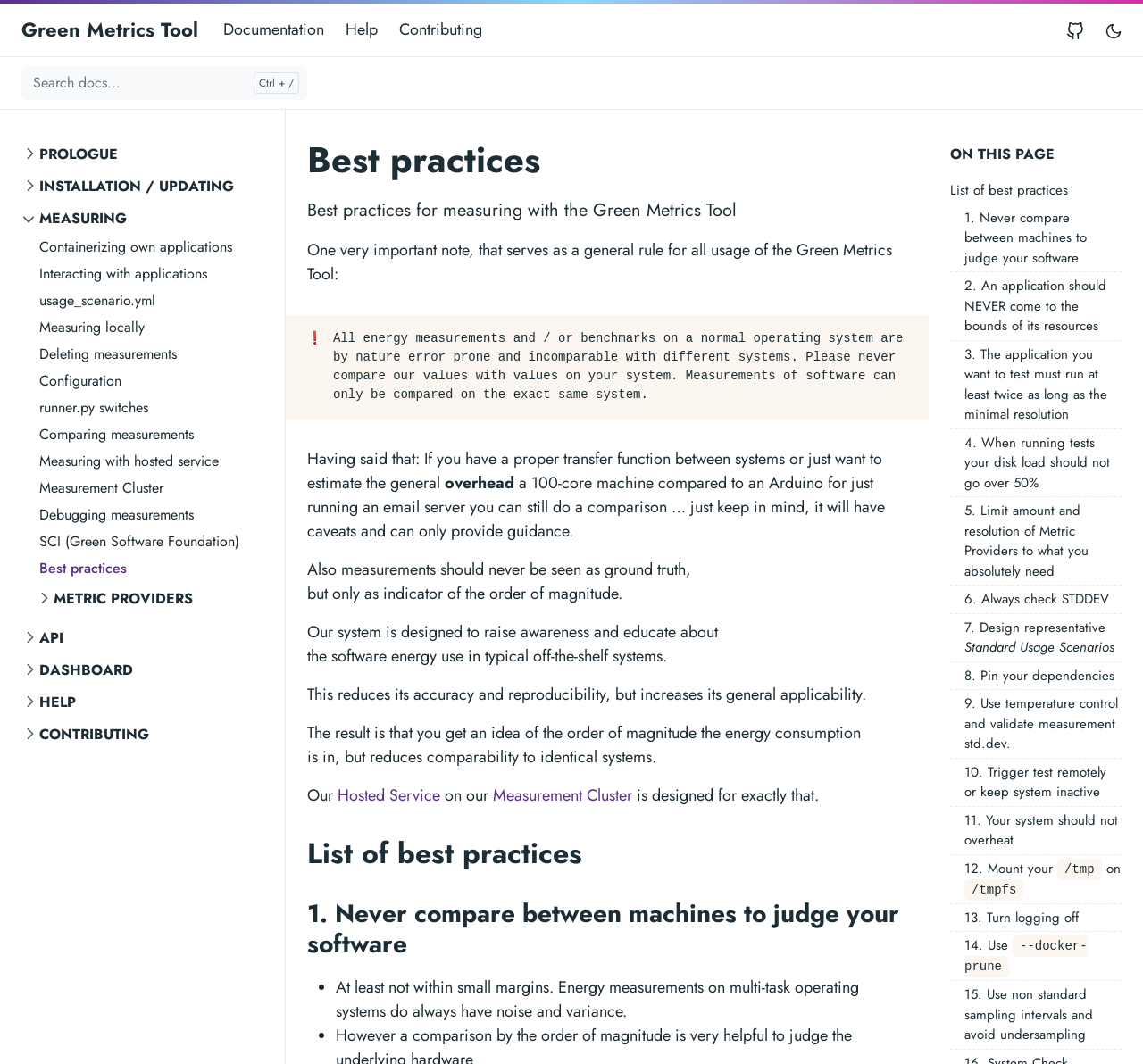Find the bounding box coordinates of the clickable area that will achieve the following instruction: "Click on the 'Best practices' link".

[0.034, 0.523, 0.249, 0.546]